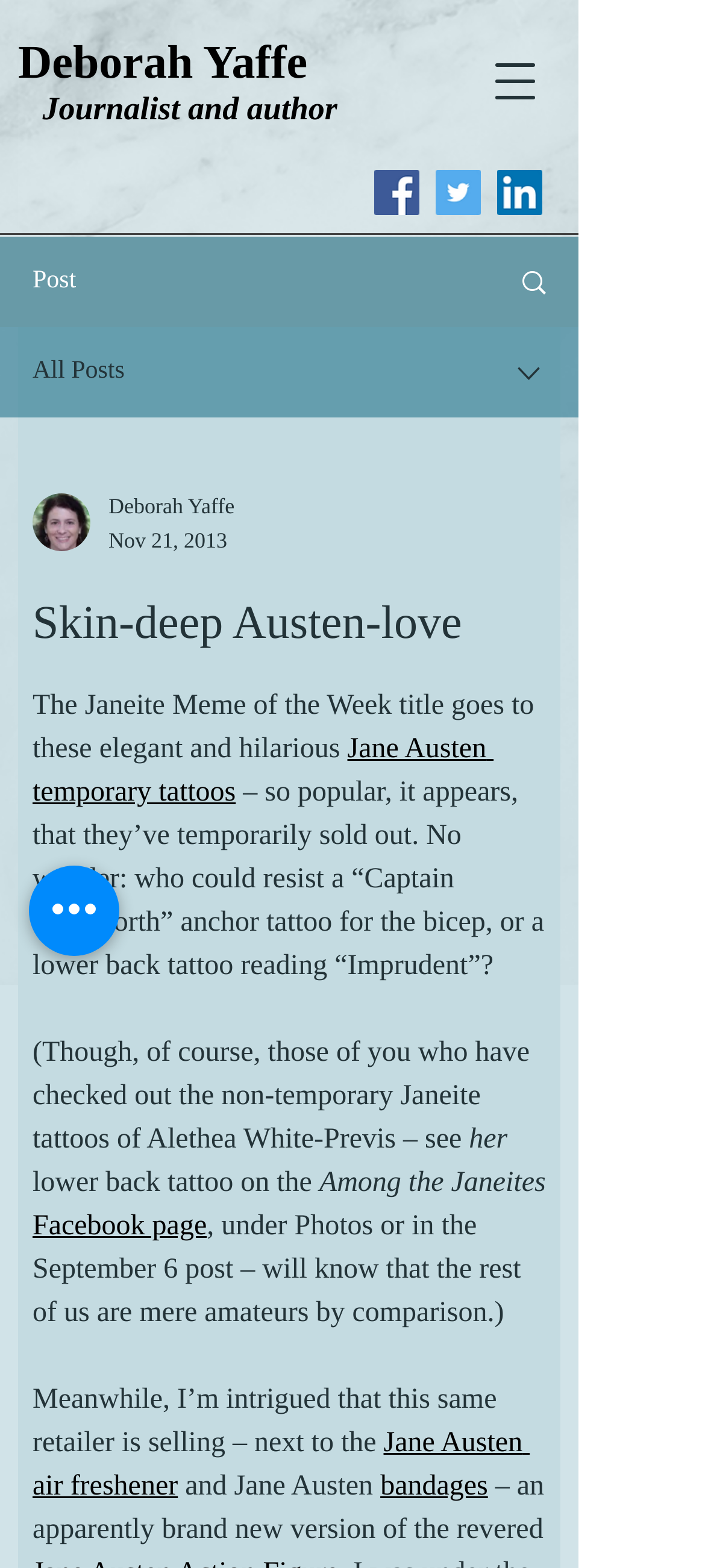Who is the author of the article?
Use the screenshot to answer the question with a single word or phrase.

Deborah Yaffe